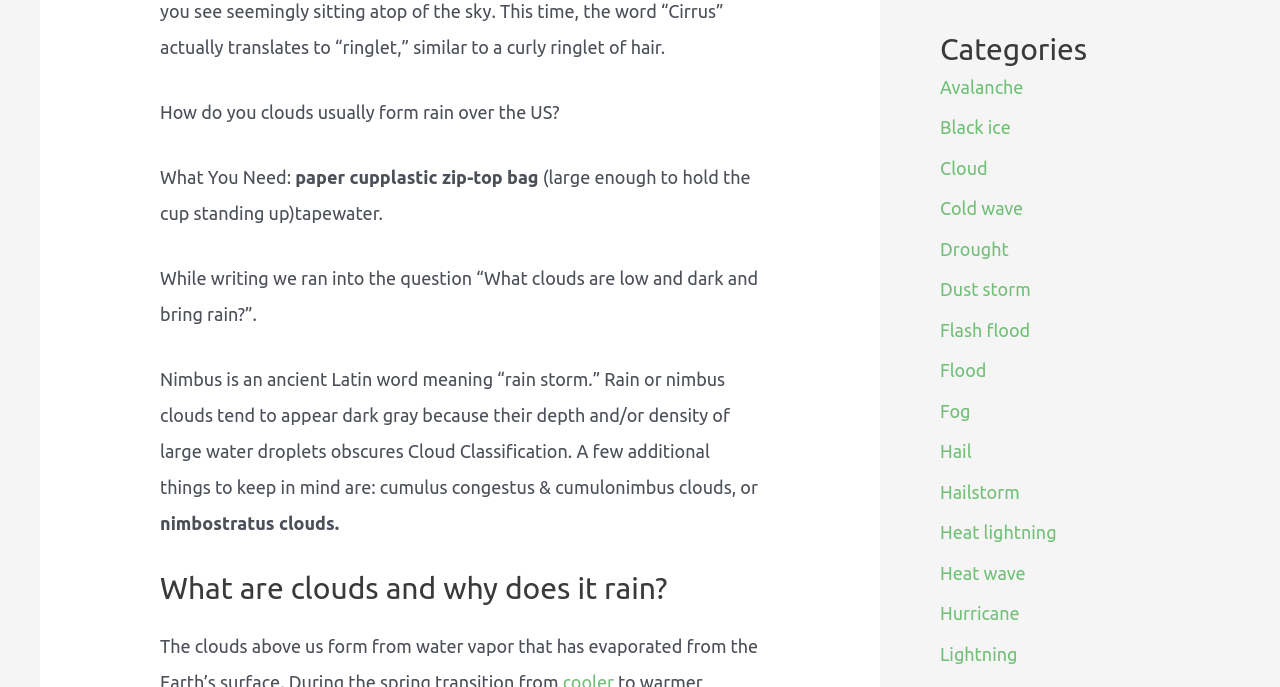What materials are needed for an experiment?
Could you please answer the question thoroughly and with as much detail as possible?

The materials needed for an experiment are listed in the text as 'paper cup', 'plastic zip-top bag', and 'tap water', which are required to demonstrate the formation of rain clouds.